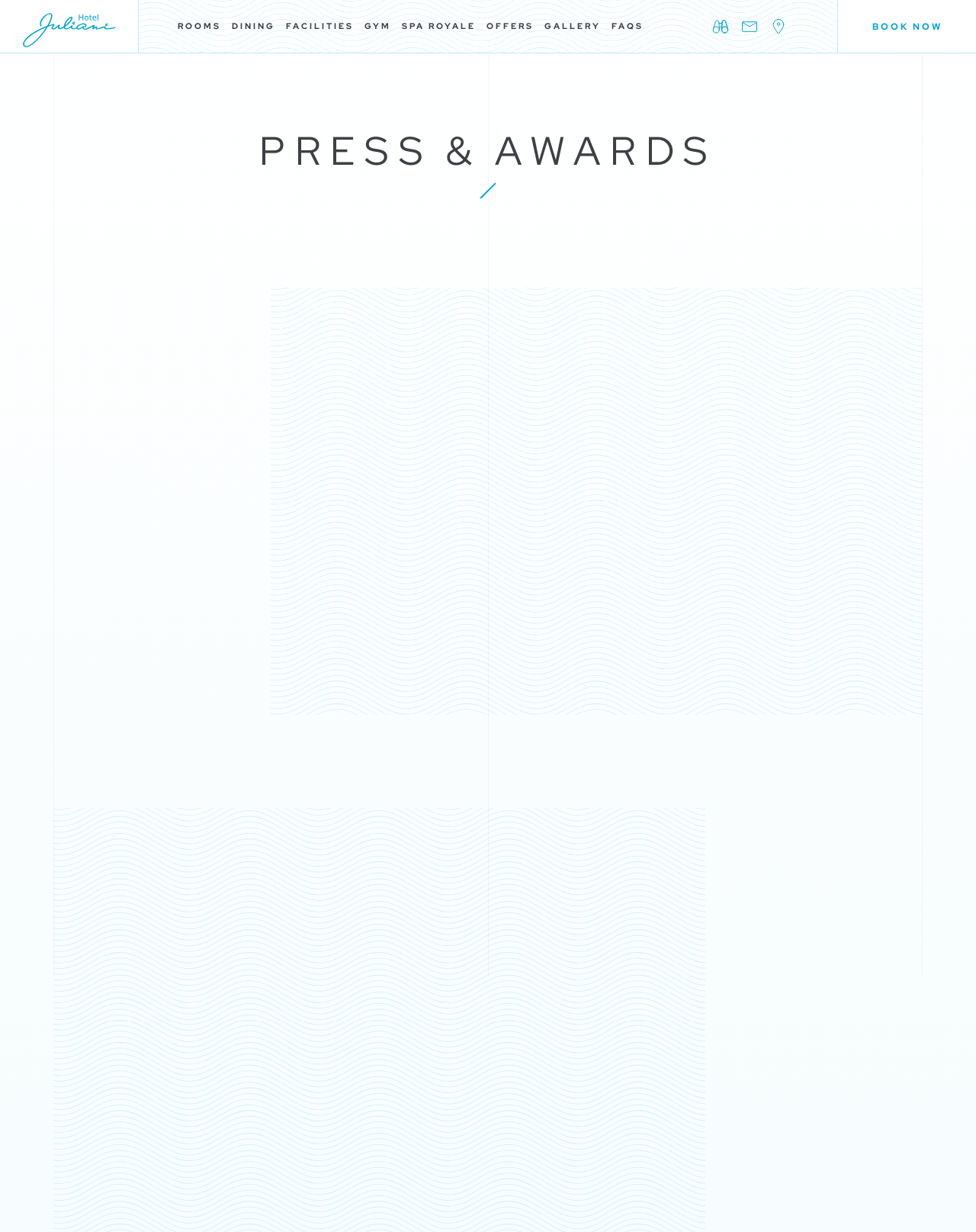Please provide a detailed answer to the question below based on the screenshot: 
What is the purpose of the 'BOOK NOW' button?

The 'BOOK NOW' button is likely intended to allow users to book a room at Hotel Juliani, as it is a common call-to-action on hotel websites.